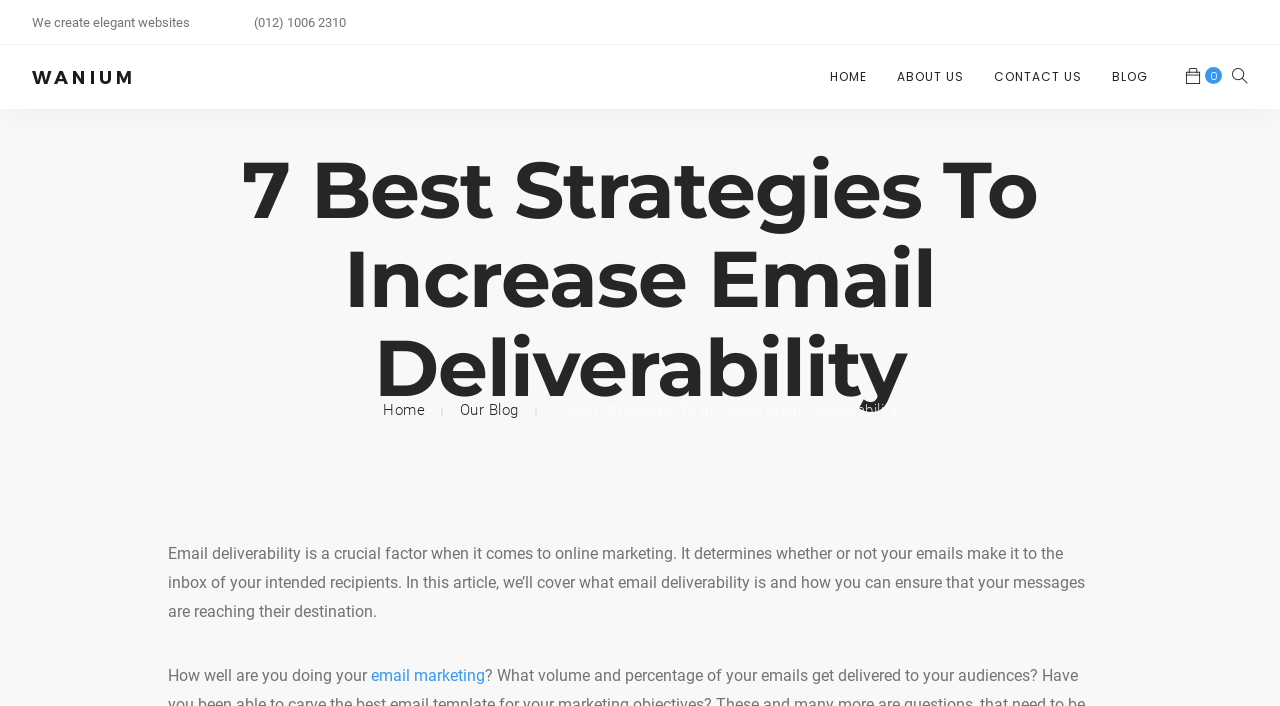From the webpage screenshot, predict the bounding box coordinates (top-left x, top-left y, bottom-right x, bottom-right y) for the UI element described here: 0 Shopping Cart

[0.926, 0.064, 0.955, 0.156]